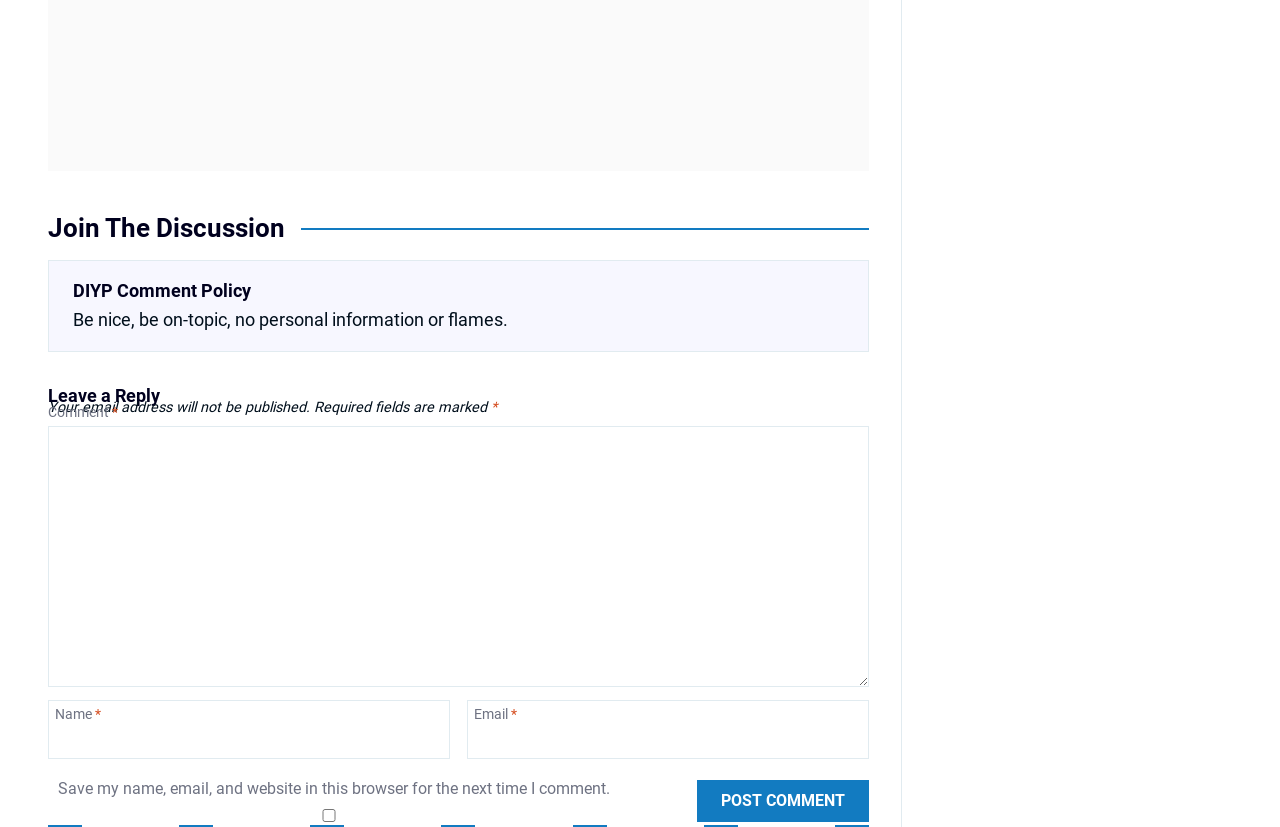Find the bounding box coordinates for the element that must be clicked to complete the instruction: "Input your email". The coordinates should be four float numbers between 0 and 1, indicated as [left, top, right, bottom].

[0.365, 0.846, 0.679, 0.917]